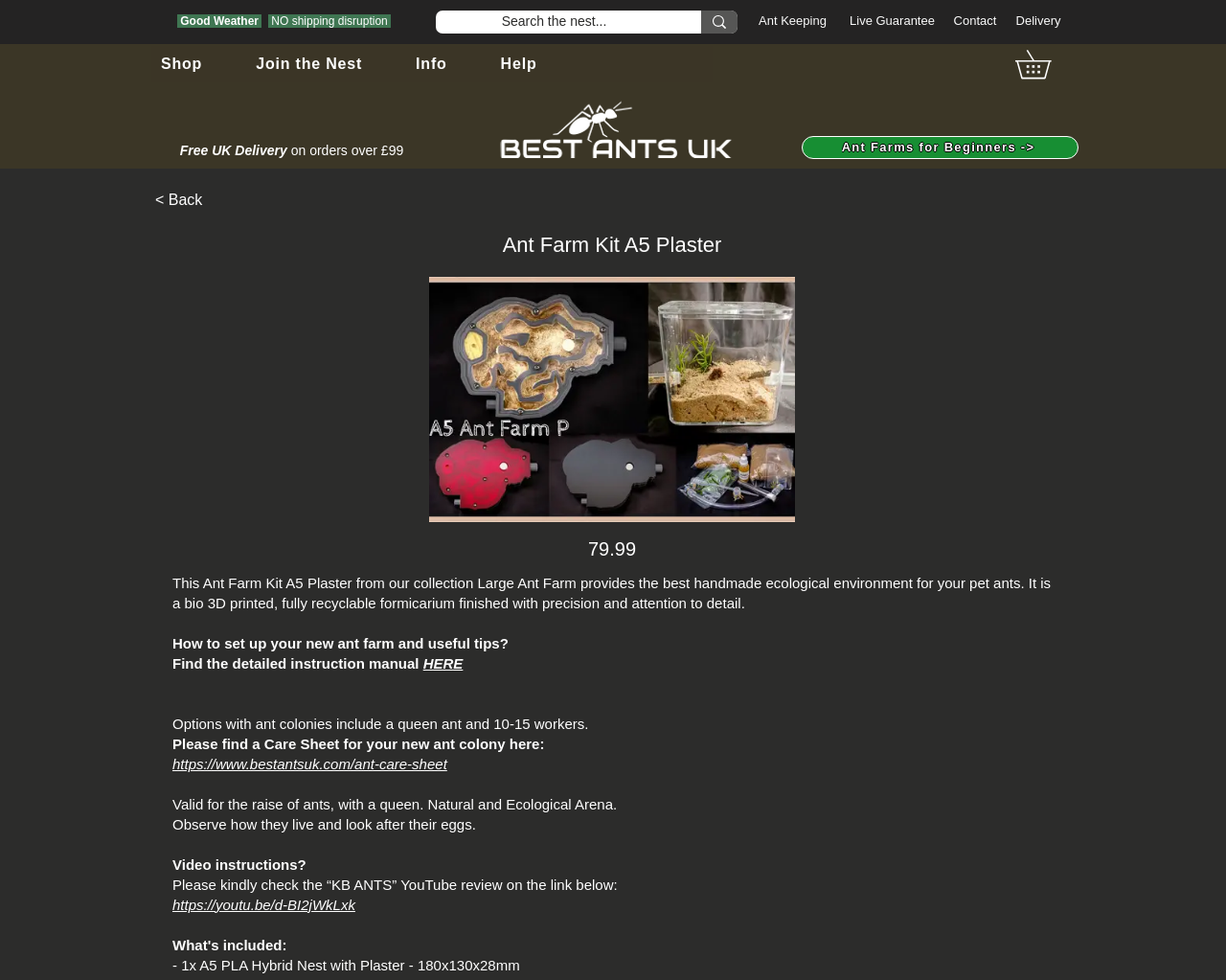Locate the bounding box coordinates of the clickable element to fulfill the following instruction: "Search the nest". Provide the coordinates as four float numbers between 0 and 1 in the format [left, top, right, bottom].

[0.355, 0.011, 0.602, 0.034]